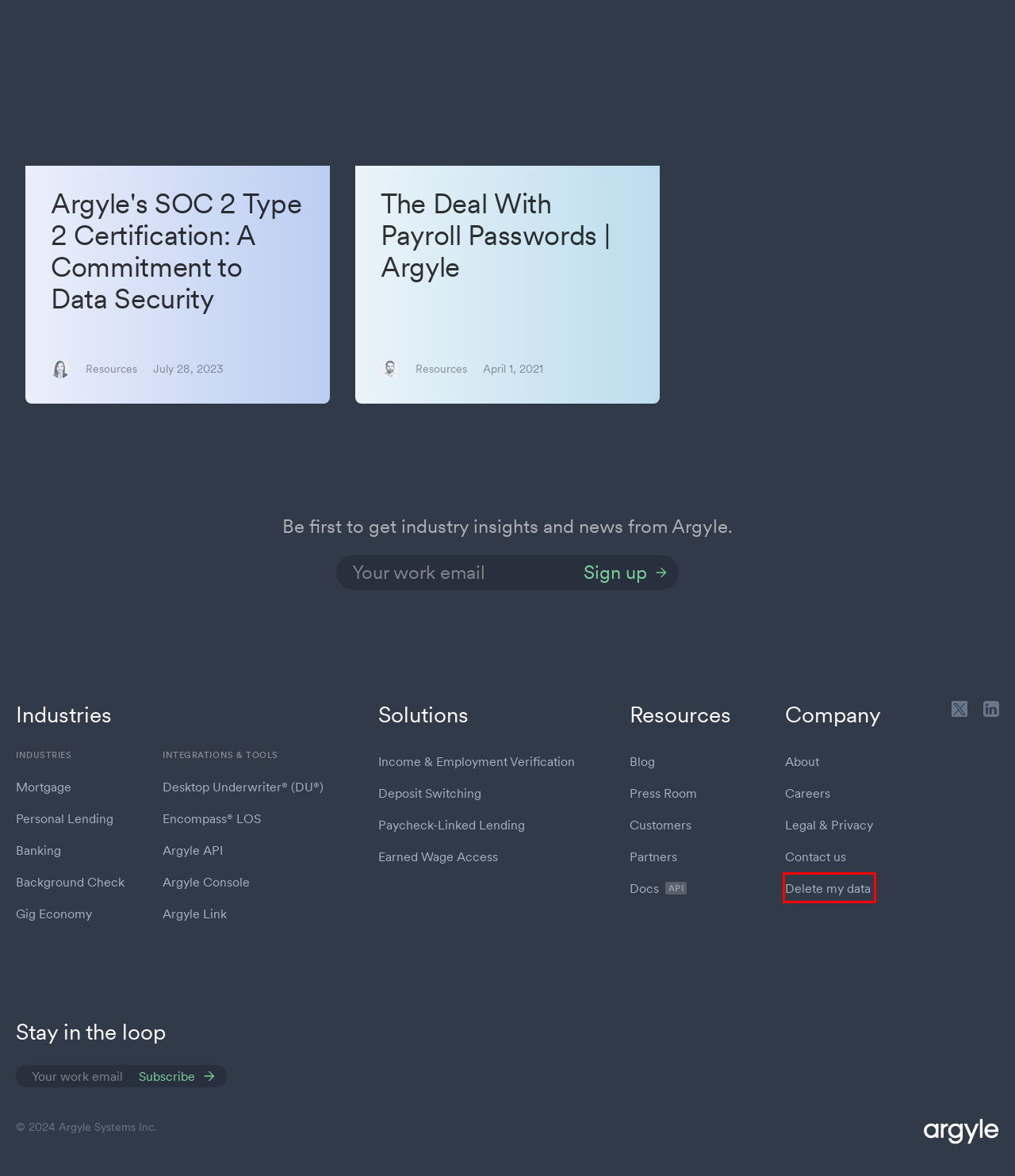You have a screenshot of a webpage, and a red bounding box highlights an element. Select the webpage description that best fits the new page after clicking the element within the bounding box. Options are:
A. Documentation | Argyle Docs
B. About Argyle
C. SSL Server Test: api.argyle.io (Powered by Qualys SSL Labs)
D. Argyle Blog
E. Payroll Connectivity for Modern Financial Services
F. Argyle Console
G. CEO Shmulik Fishman on Argyle’s Series C
H. Data Removal Request

H